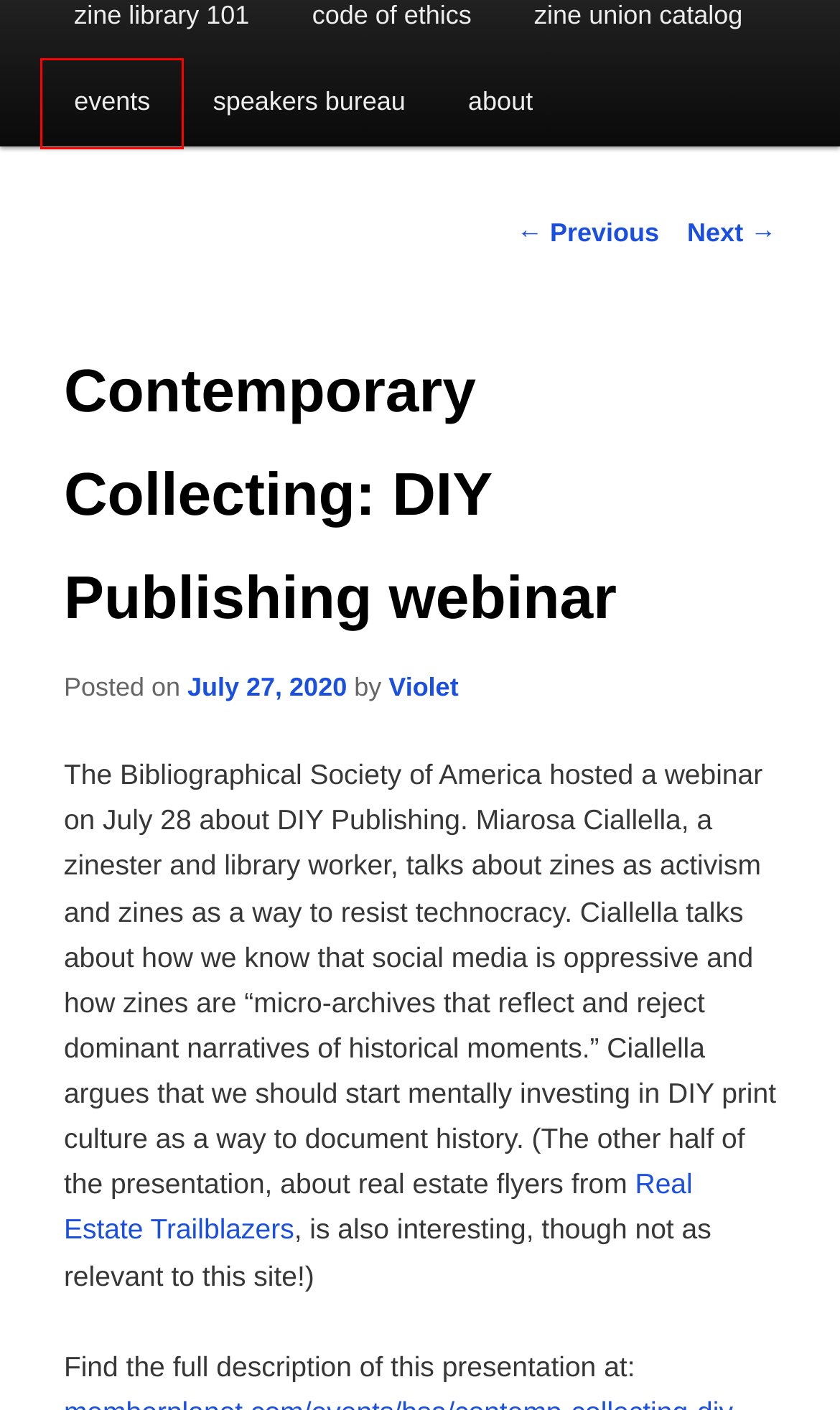Given a webpage screenshot featuring a red rectangle around a UI element, please determine the best description for the new webpage that appears after the element within the bounding box is clicked. The options are:
A. Motley Fool Stock Advisor, May 2024 – Is It Worth It?
B. about the zine librarians interest group | zinelibraries.info
C. IZLD2020 Community Care Expectations | zinelibraries.info
D. zinelibraries.info | sharing zine library love and expertise
E. Zine Librarians Speakers Bureau | zinelibraries.info
F. Online Sources for Printable Activist Zines | zinelibraries.info
G. events | zinelibraries.info
H. Violet | zinelibraries.info

G